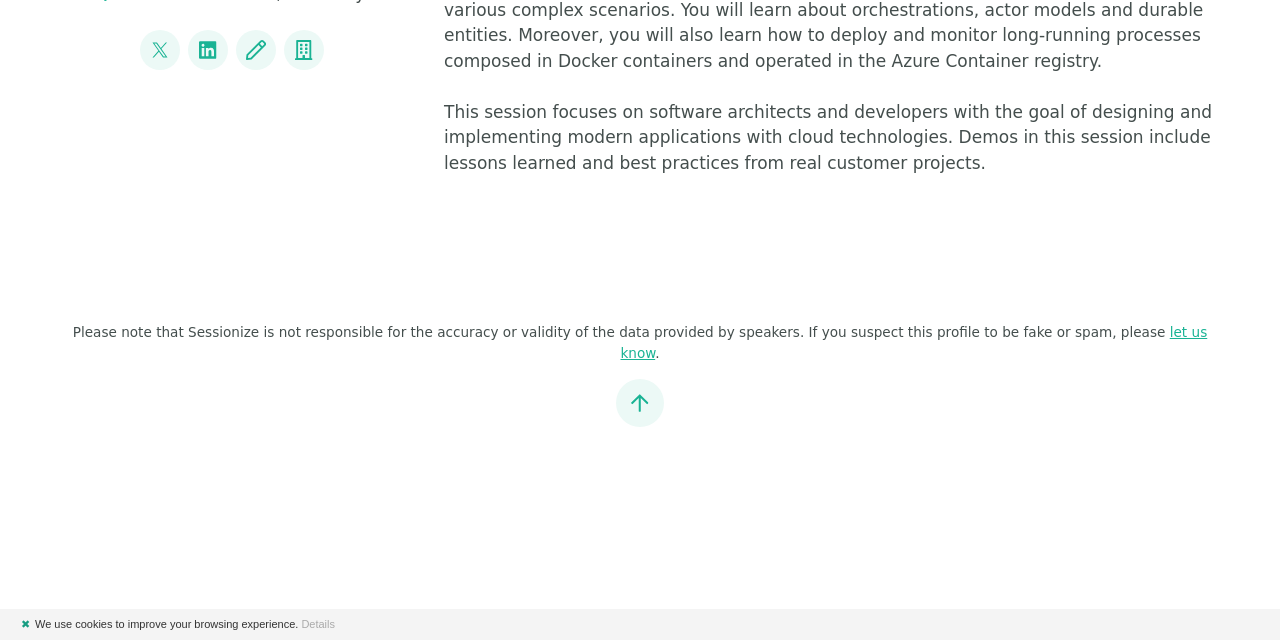Given the description: "let us know", determine the bounding box coordinates of the UI element. The coordinates should be formatted as four float numbers between 0 and 1, [left, top, right, bottom].

[0.485, 0.507, 0.943, 0.563]